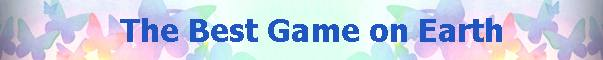What is the theme of the design?
Please look at the screenshot and answer in one word or a short phrase.

Transformation and positivity